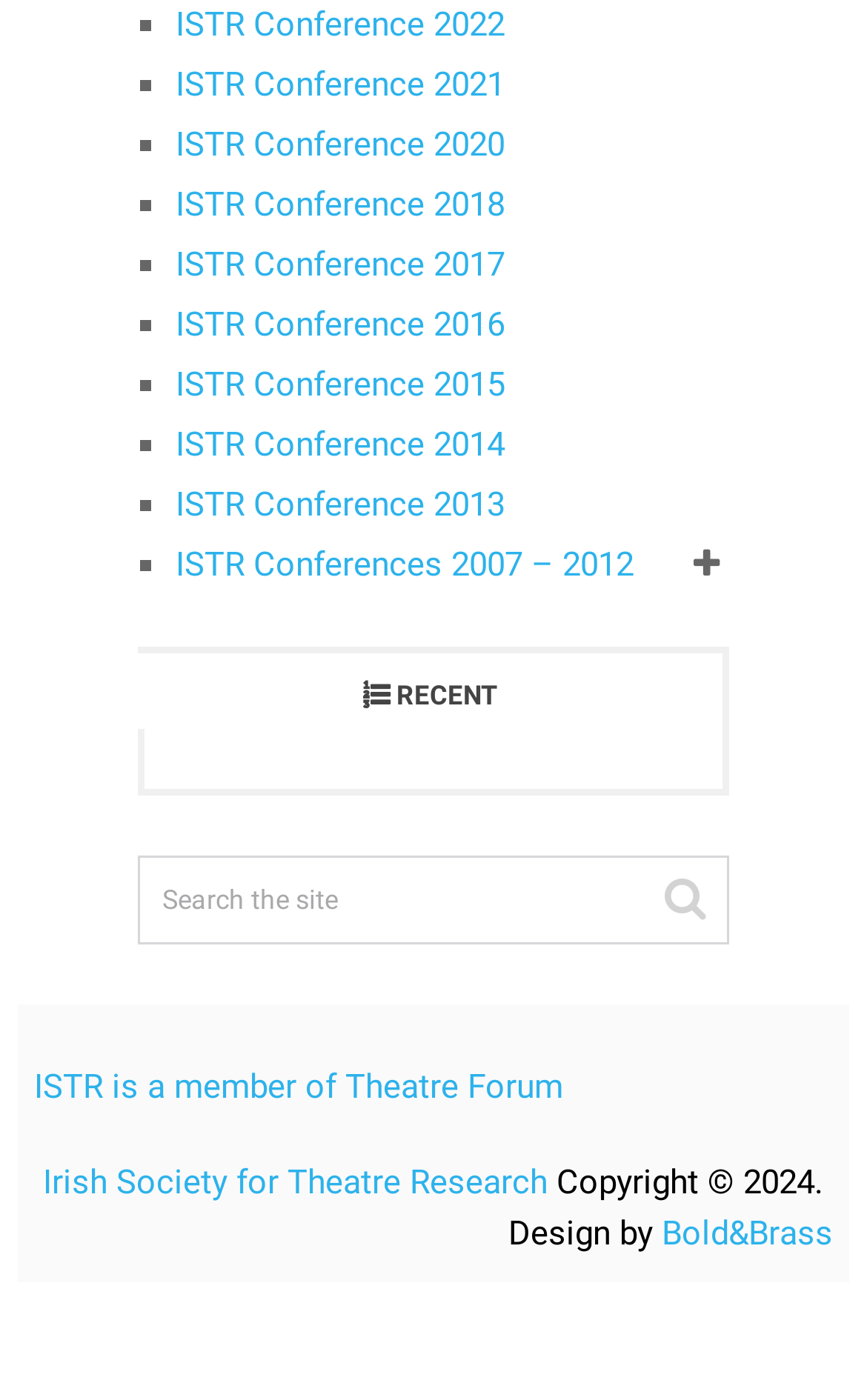Determine the bounding box coordinates for the clickable element to execute this instruction: "Visit Irish Society for Theatre Research". Provide the coordinates as four float numbers between 0 and 1, i.e., [left, top, right, bottom].

[0.05, 0.83, 0.632, 0.859]